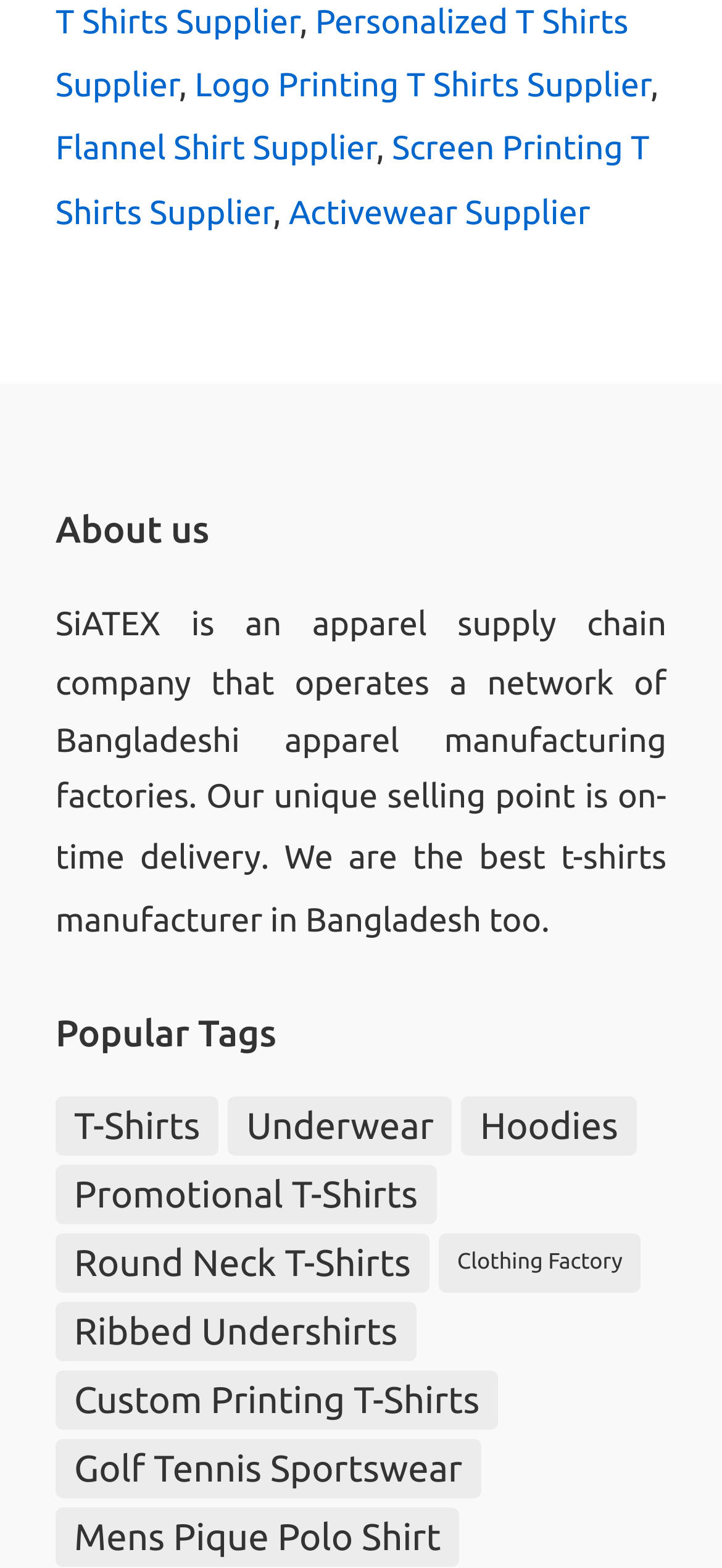Respond with a single word or phrase to the following question:
What is the purpose of the 'About us' section?

to introduce SiATEX